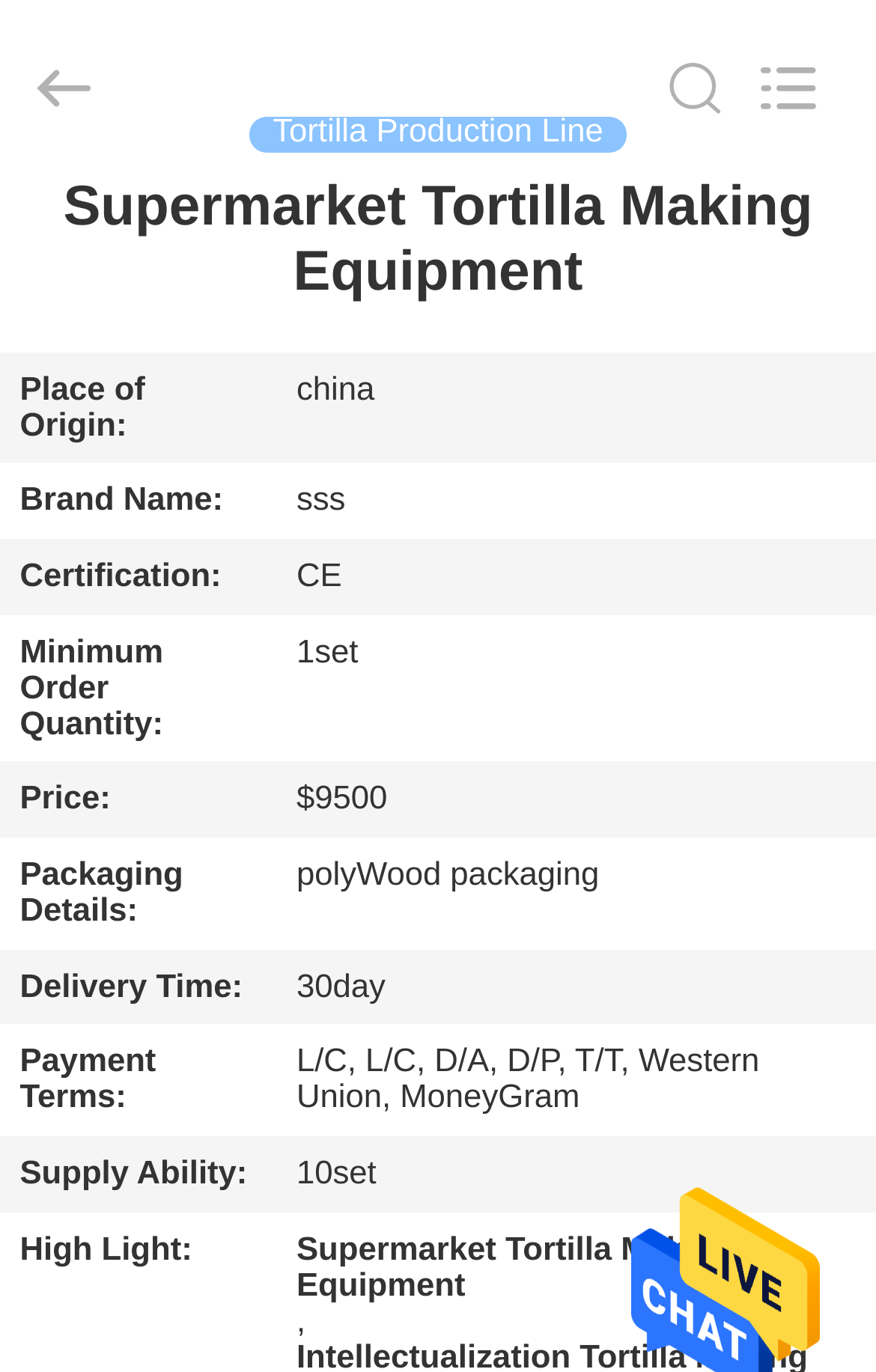What is the place of origin of the tortilla making equipment?
Please provide a comprehensive answer based on the information in the image.

I found the answer by looking at the table with product details, where the rowheader 'Place of Origin:' is paired with the gridcell 'china'.